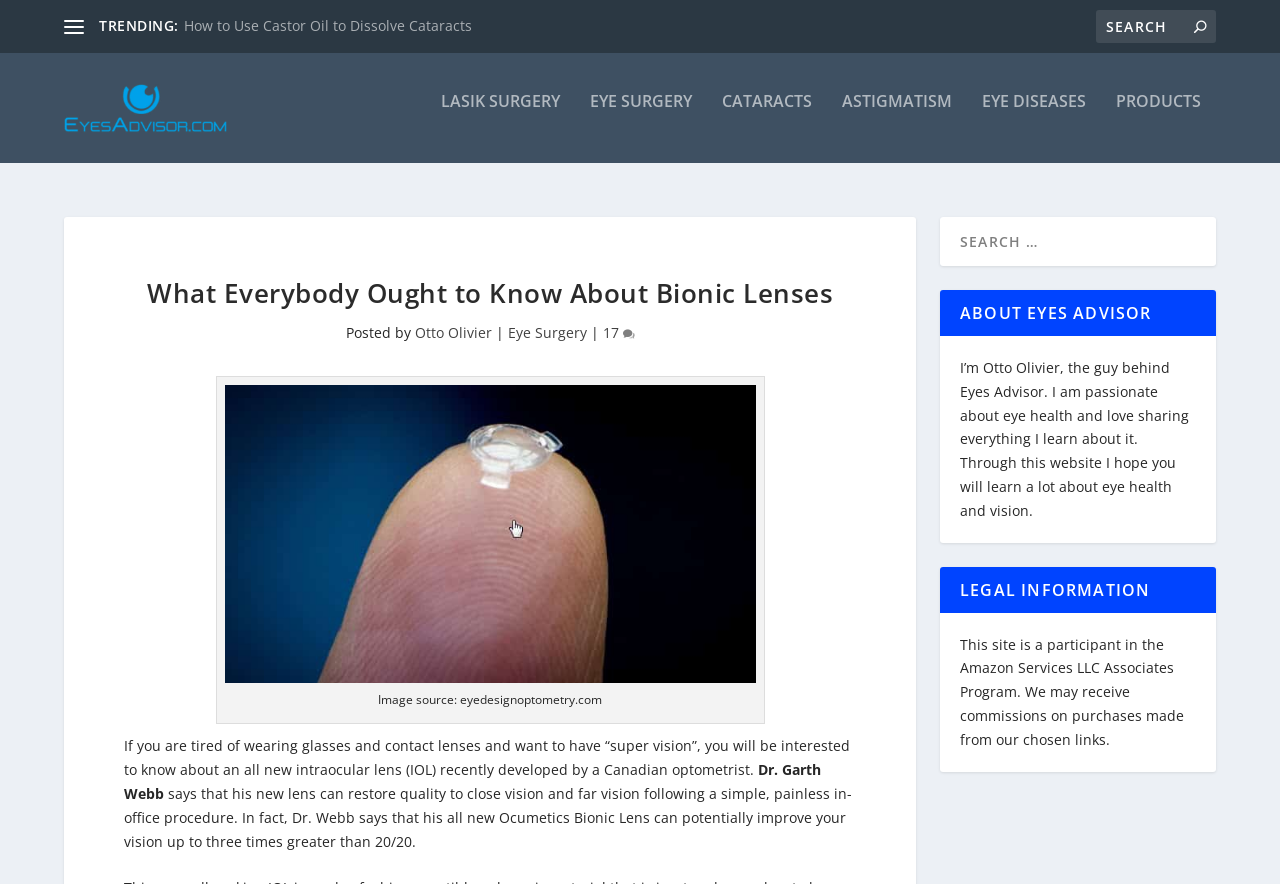Please find the bounding box coordinates of the element that you should click to achieve the following instruction: "Read about LASIK SURGERY". The coordinates should be presented as four float numbers between 0 and 1: [left, top, right, bottom].

[0.345, 0.121, 0.438, 0.2]